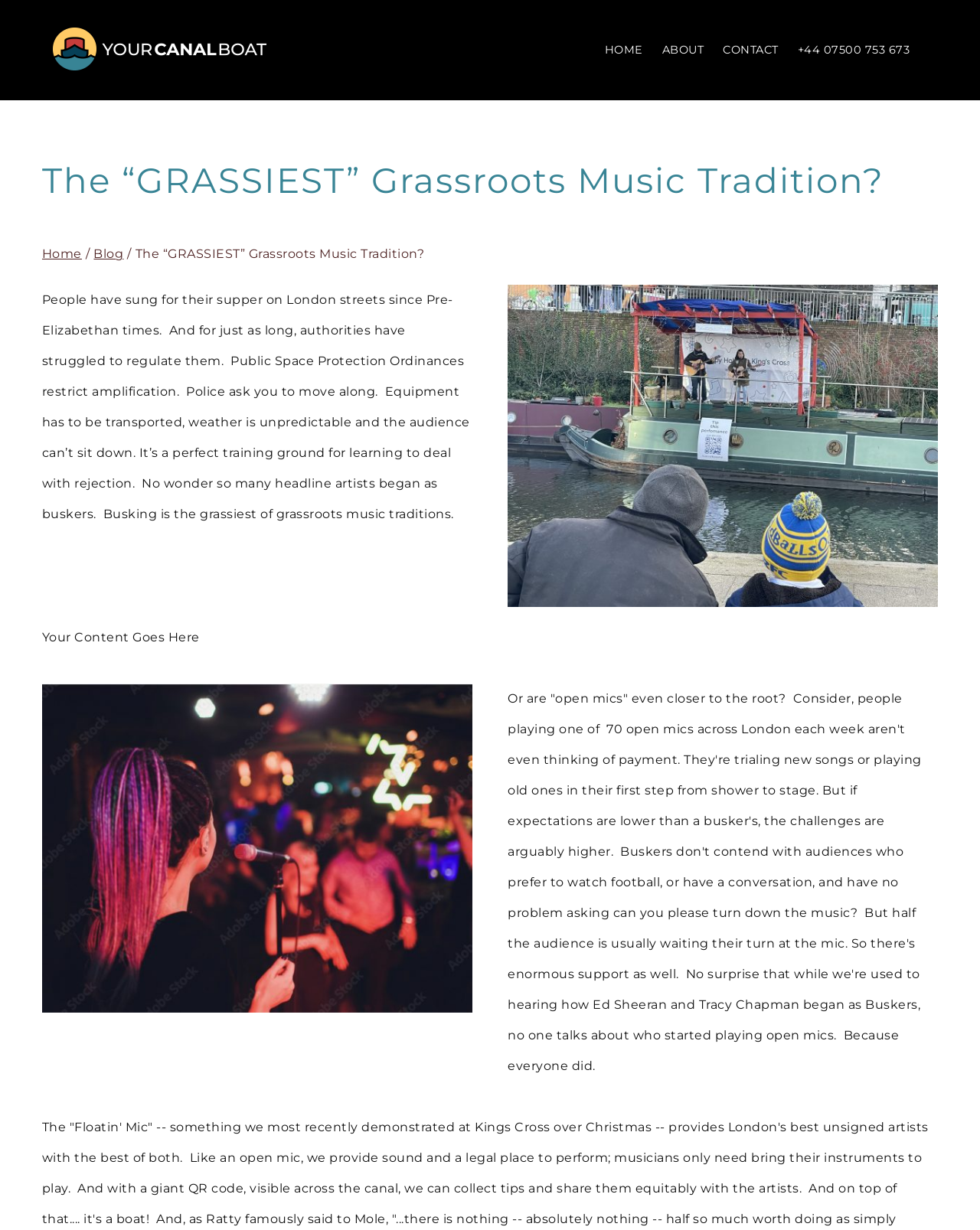Specify the bounding box coordinates of the area that needs to be clicked to achieve the following instruction: "Click the 'ABOUT' link".

[0.676, 0.0, 0.718, 0.082]